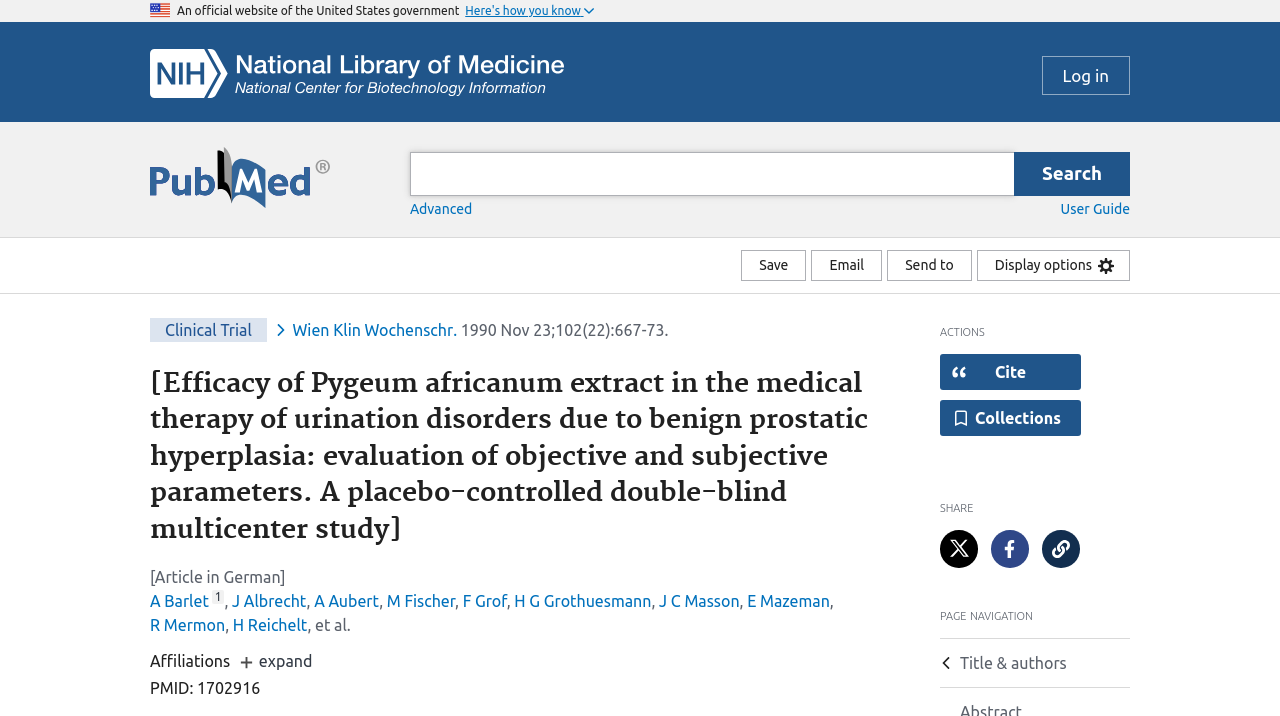What is the PubMed ID of the article?
Provide a comprehensive and detailed answer to the question.

The PubMed ID of the article is 1702916, which is a strong text element with a bounding box of [0.154, 0.948, 0.203, 0.973]. It is part of the 'PMID:' region and is the PubMed ID of the article.